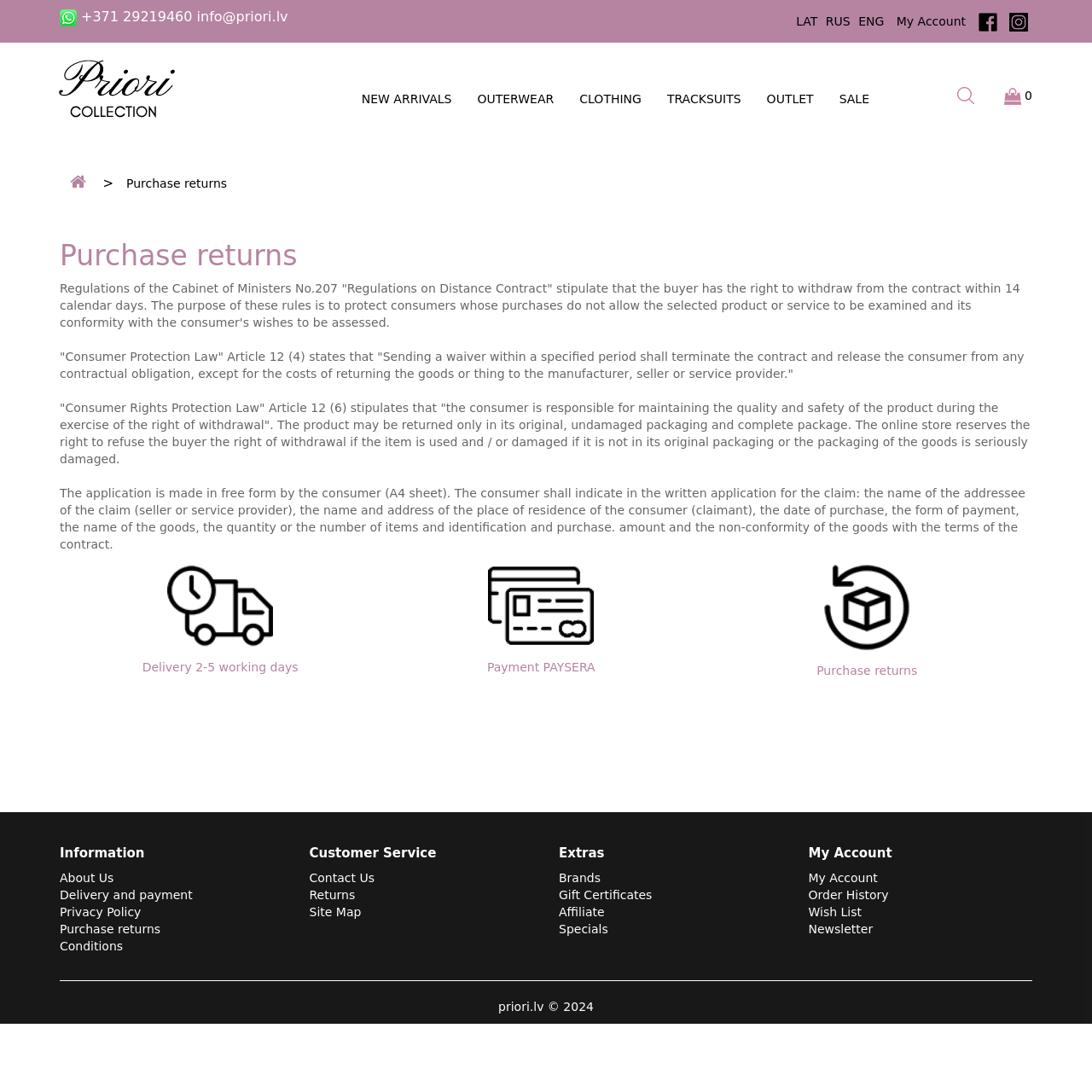Please find the bounding box coordinates of the section that needs to be clicked to achieve this instruction: "Click WhatsApp".

[0.055, 0.009, 0.074, 0.022]